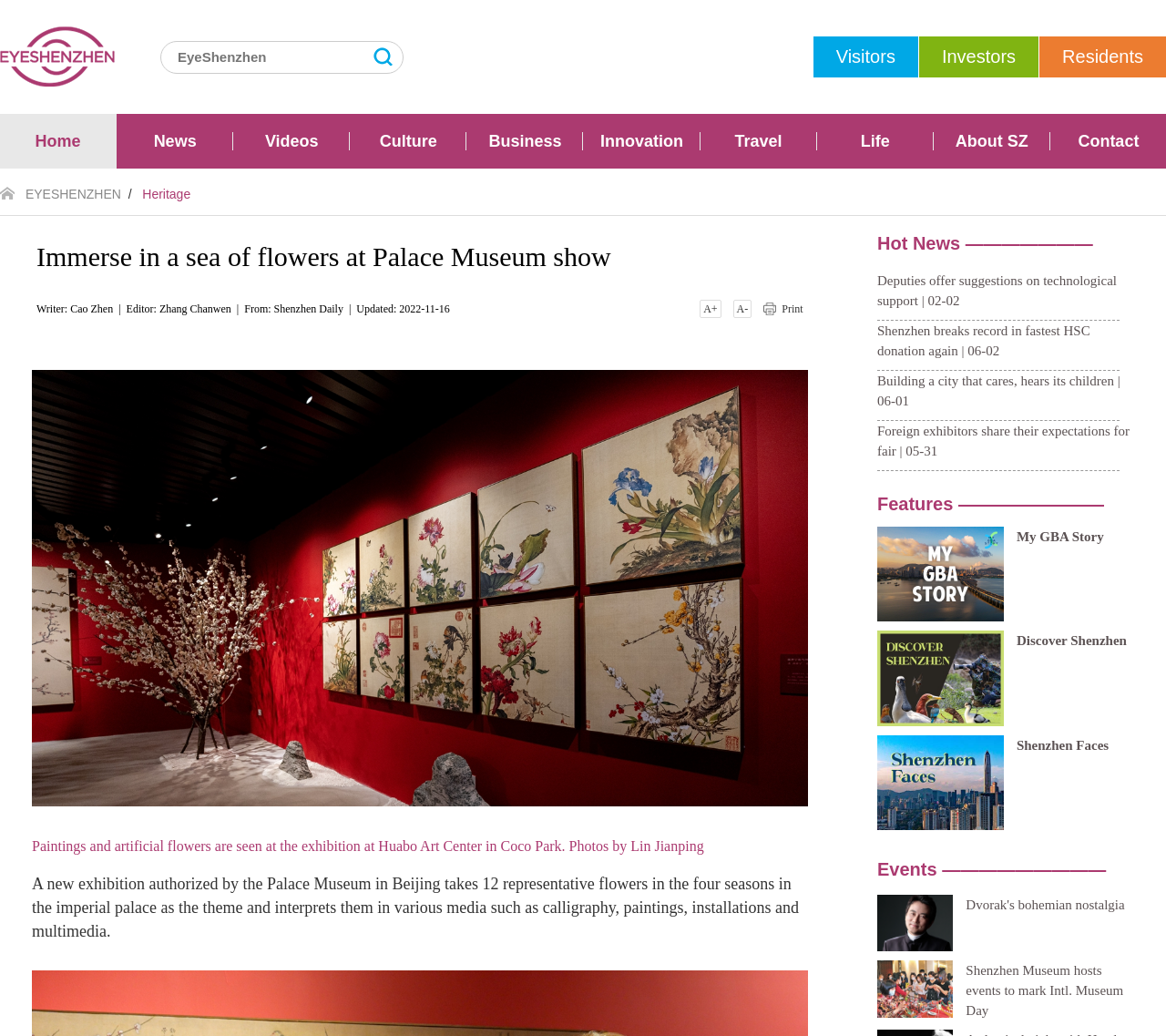Who took the photos?
Please describe in detail the information shown in the image to answer the question.

The photos were taken by Lin Jianping, as credited in the text 'Photos by Lin Jianping'.